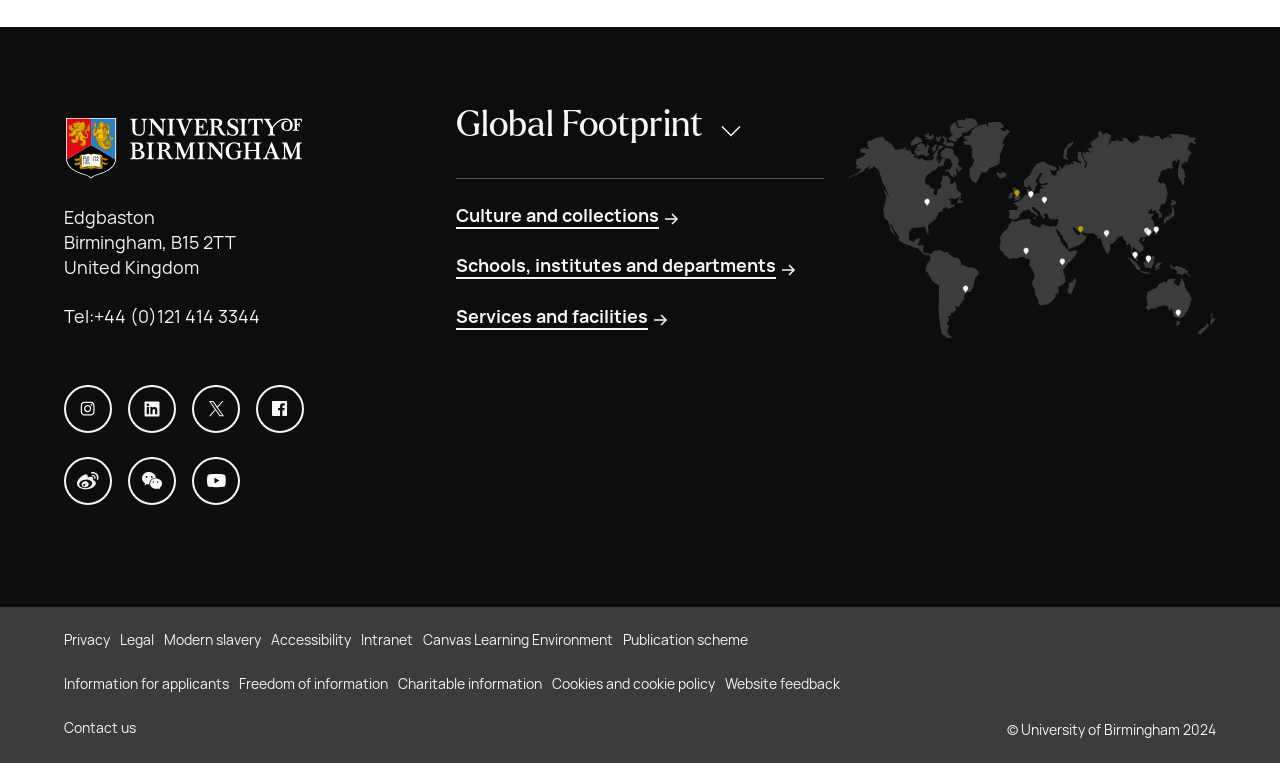Locate the UI element described by Website feedback and provide its bounding box coordinates. Use the format (top-left x, top-left y, bottom-right x, bottom-right y) with all values as floating point numbers between 0 and 1.

[0.566, 0.882, 0.656, 0.913]